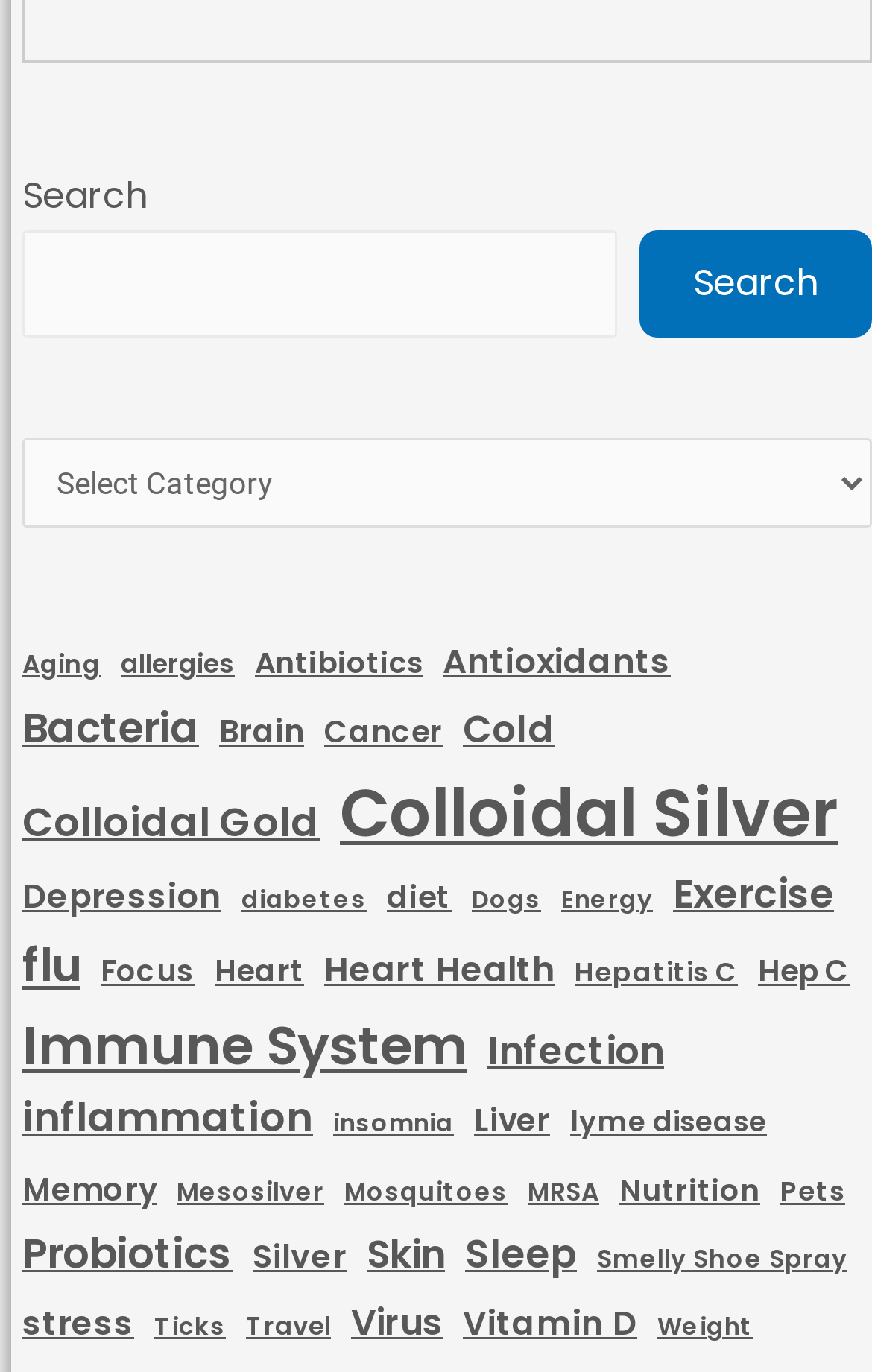Identify the bounding box coordinates for the element you need to click to achieve the following task: "Search for something". Provide the bounding box coordinates as four float numbers between 0 and 1, in the form [left, top, right, bottom].

[0.026, 0.168, 0.708, 0.246]